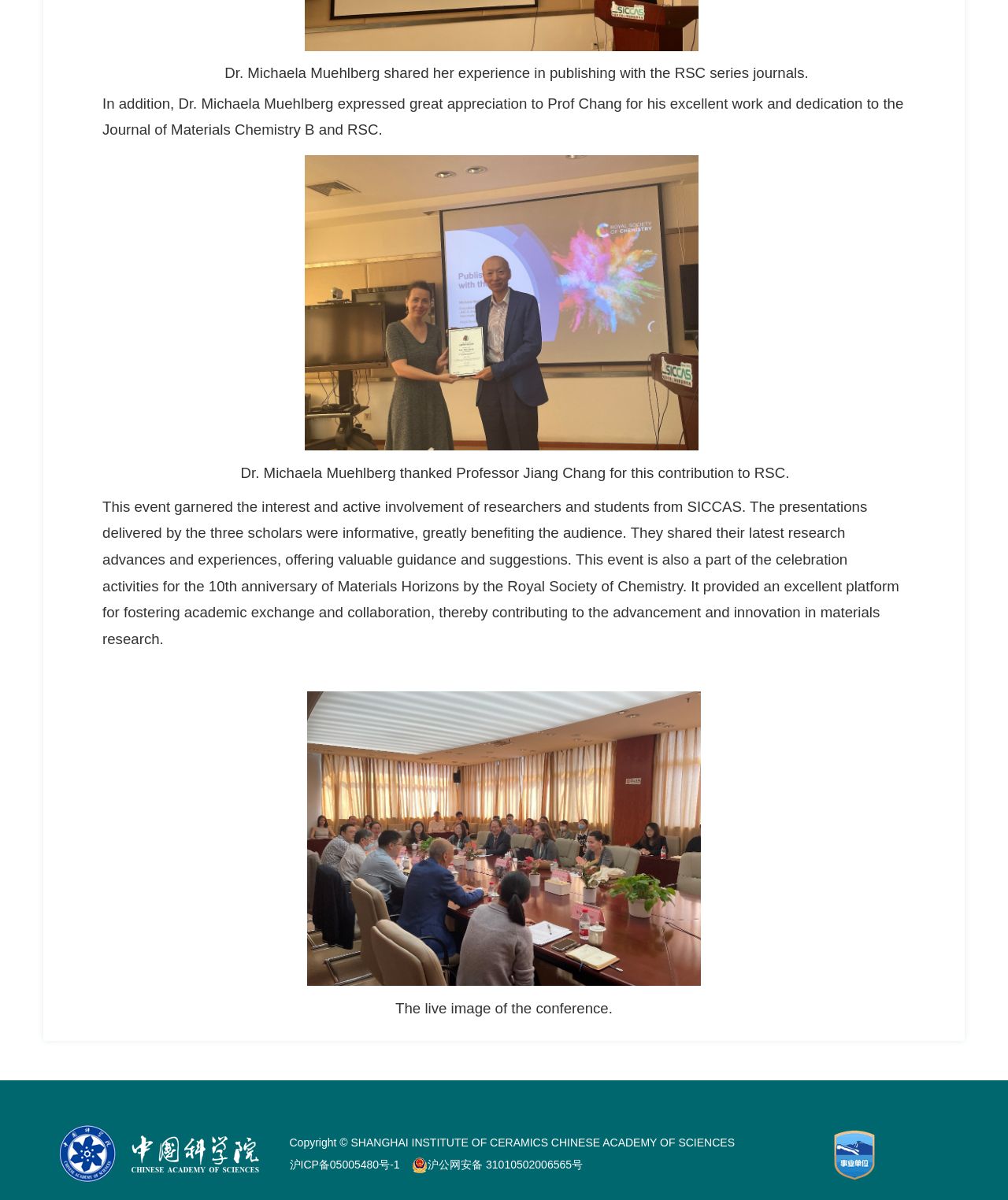Provide a thorough and detailed response to the question by examining the image: 
Who shared her experience in publishing with the RSC series journals?

The answer can be found in the first StaticText element, which states 'Dr. Michaela Muehlberg shared her experience in publishing with the RSC series journals.'